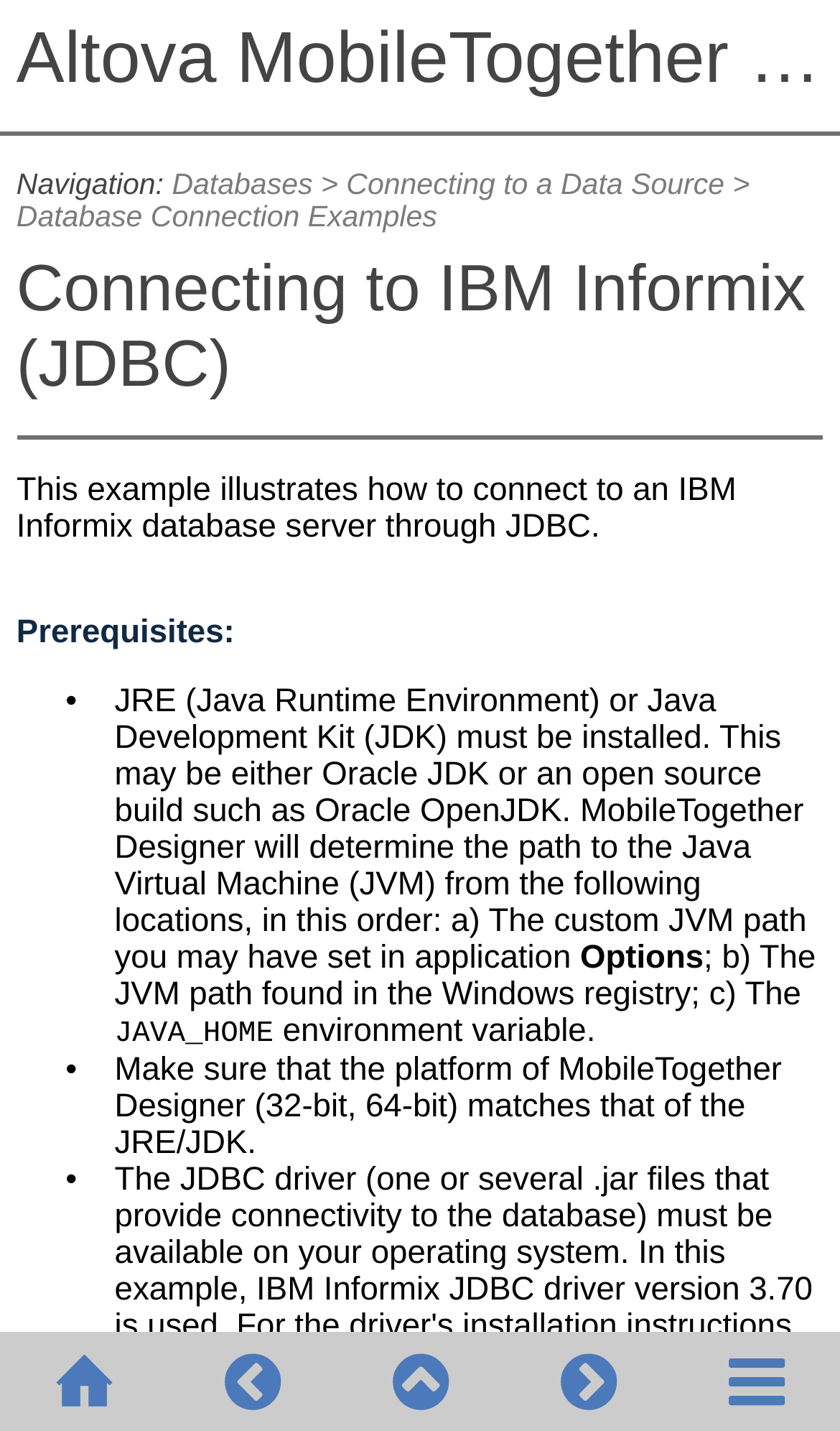Answer the question using only a single word or phrase: 
What are the prerequisites for connecting to the database?

JRE/JDK and JVM